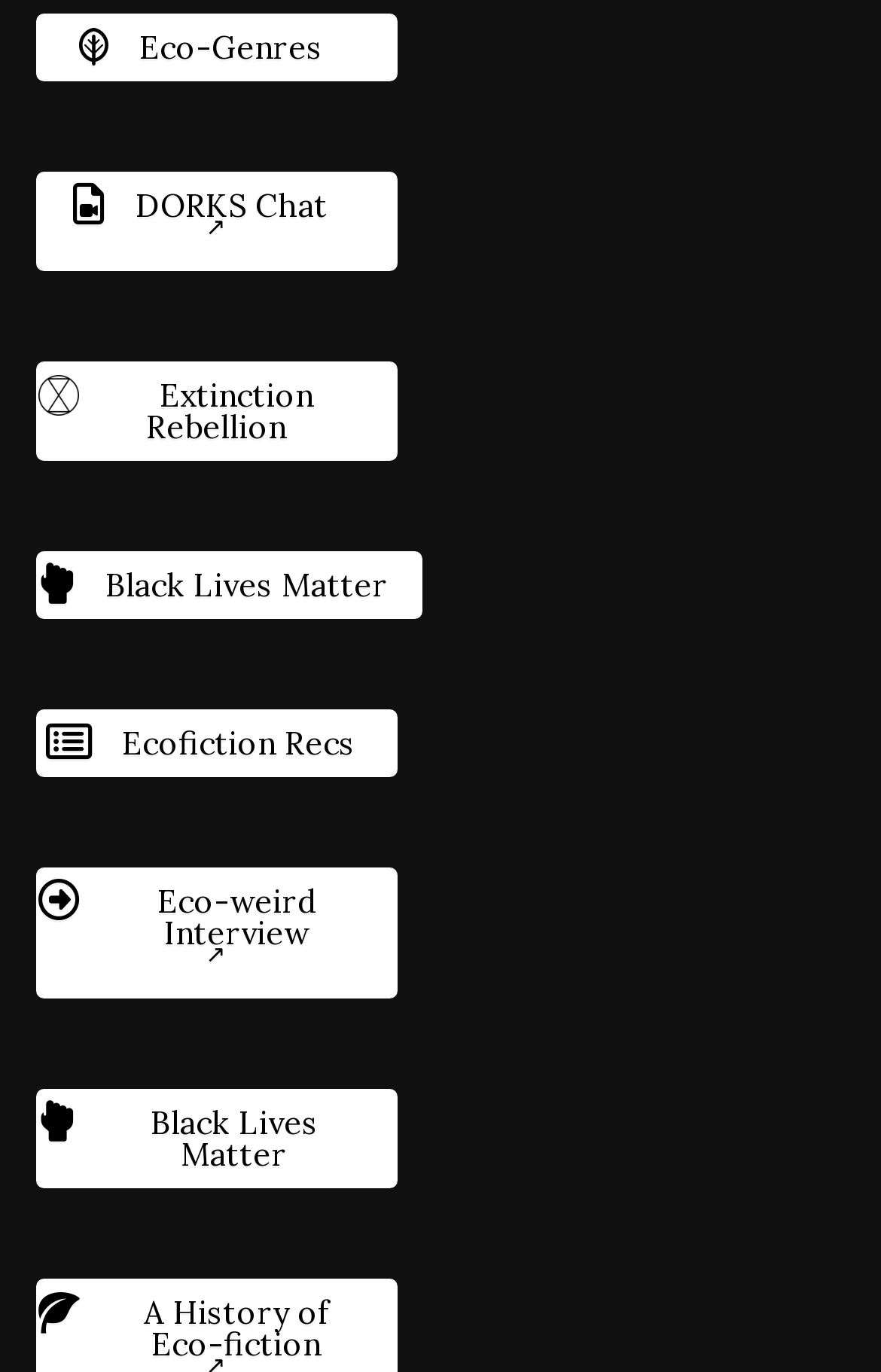What is the first link on the webpage?
Please provide a single word or phrase as your answer based on the screenshot.

Eco-Genres